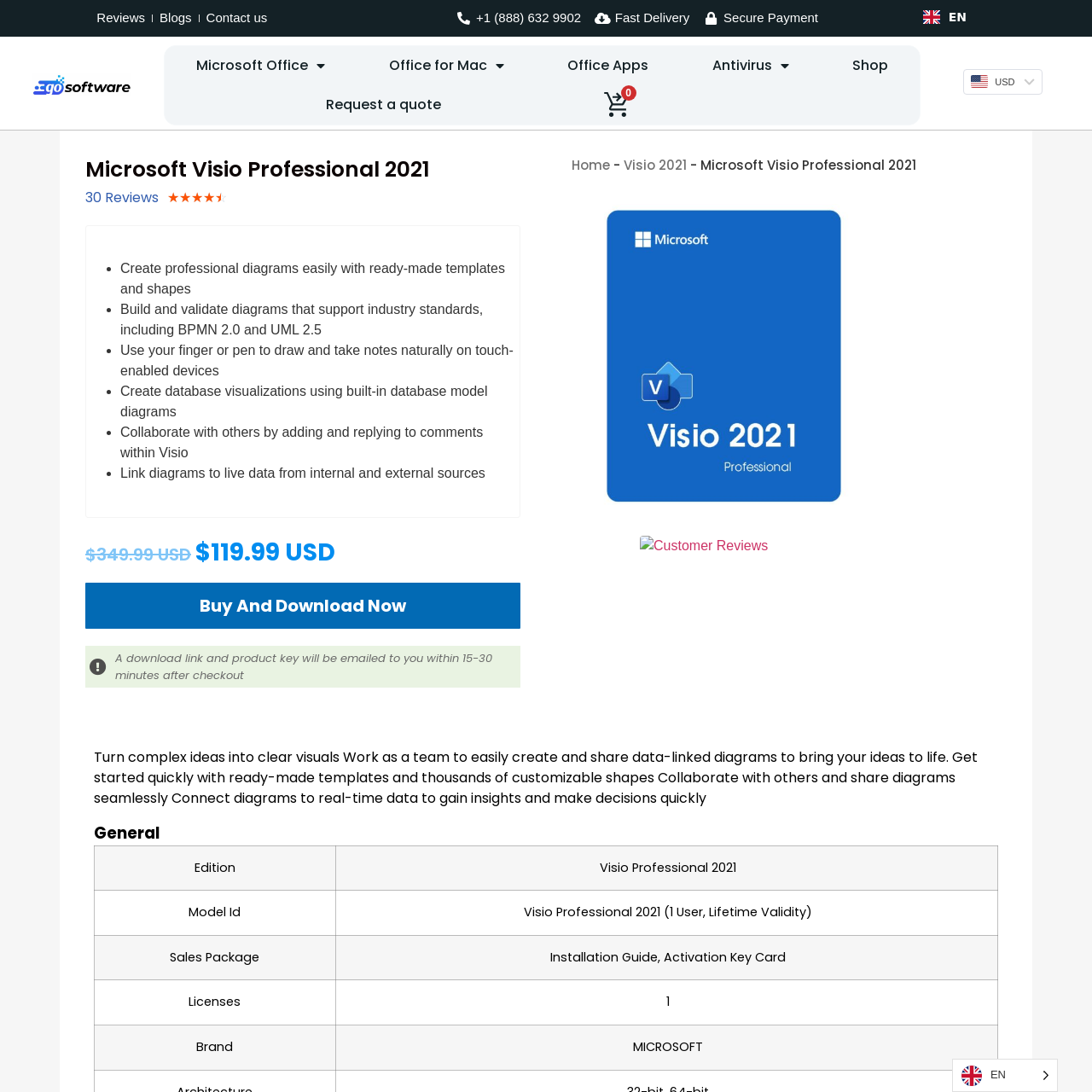Please find the bounding box for the UI component described as follows: "Office for Mac".

[0.327, 0.042, 0.491, 0.078]